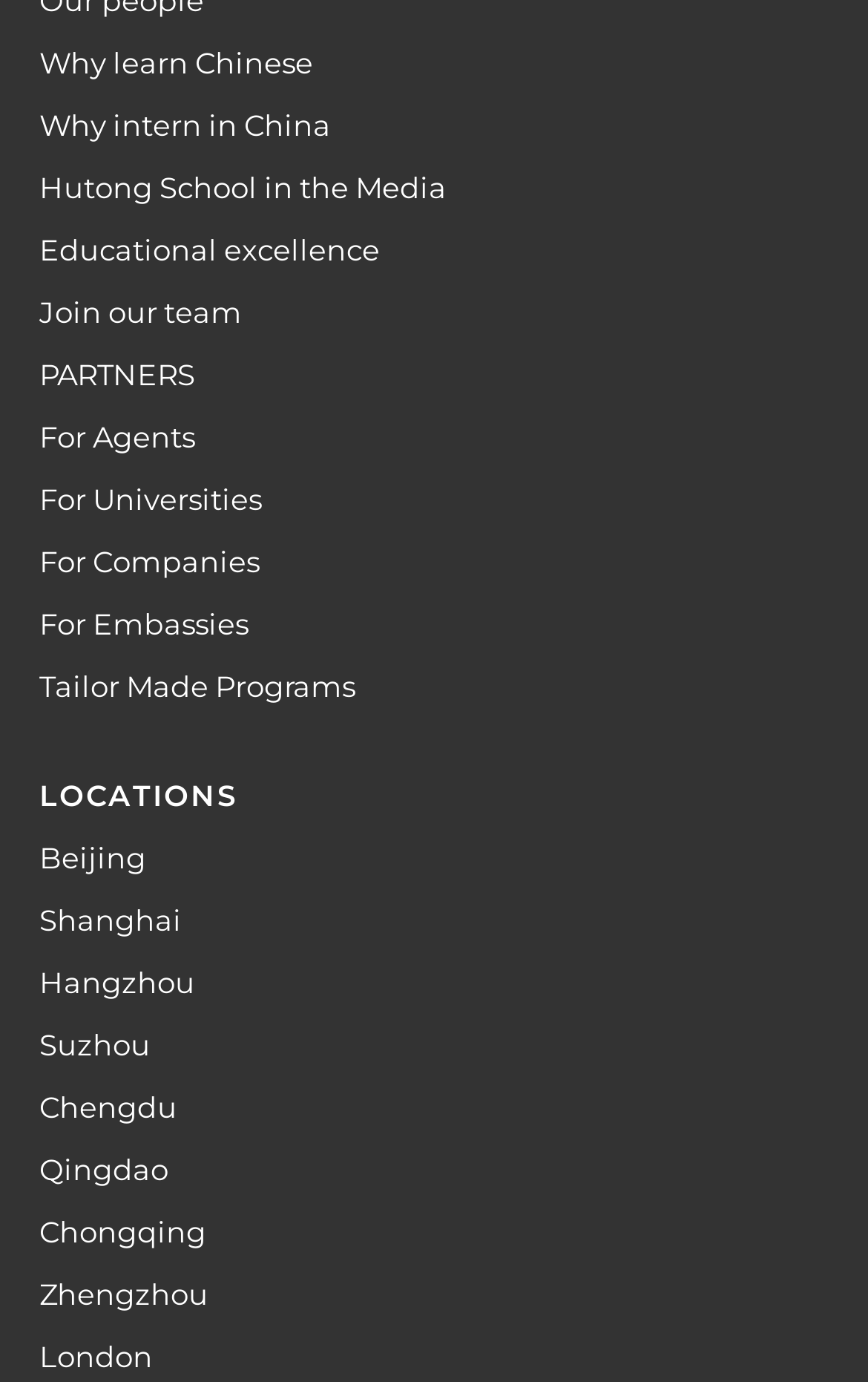Observe the image and answer the following question in detail: How many links are in the top menu?

I counted the number of links in the top menu and found 10 links, including 'Why learn Chinese', 'Why intern in China', and others.